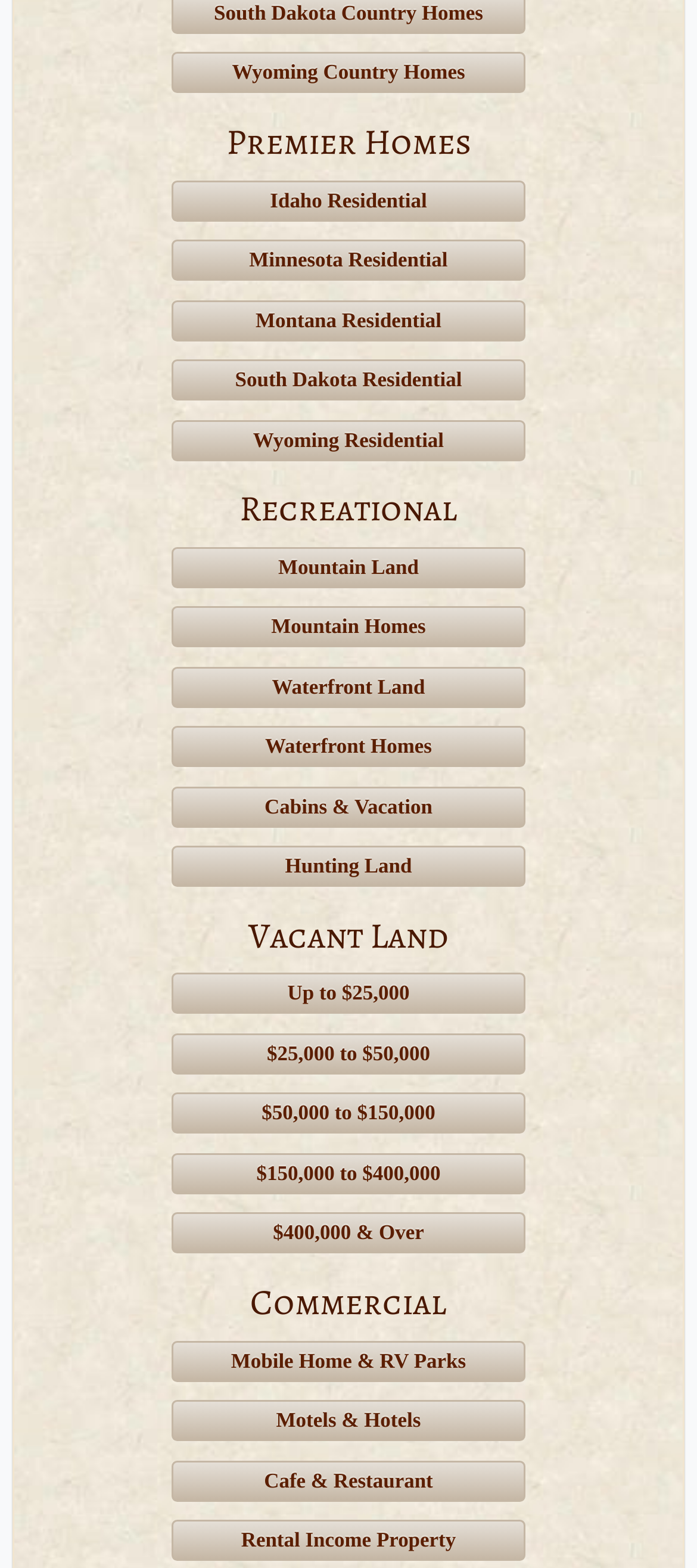Determine the bounding box coordinates of the clickable region to carry out the instruction: "Visit Cafe & Restaurant".

[0.246, 0.931, 0.754, 0.957]